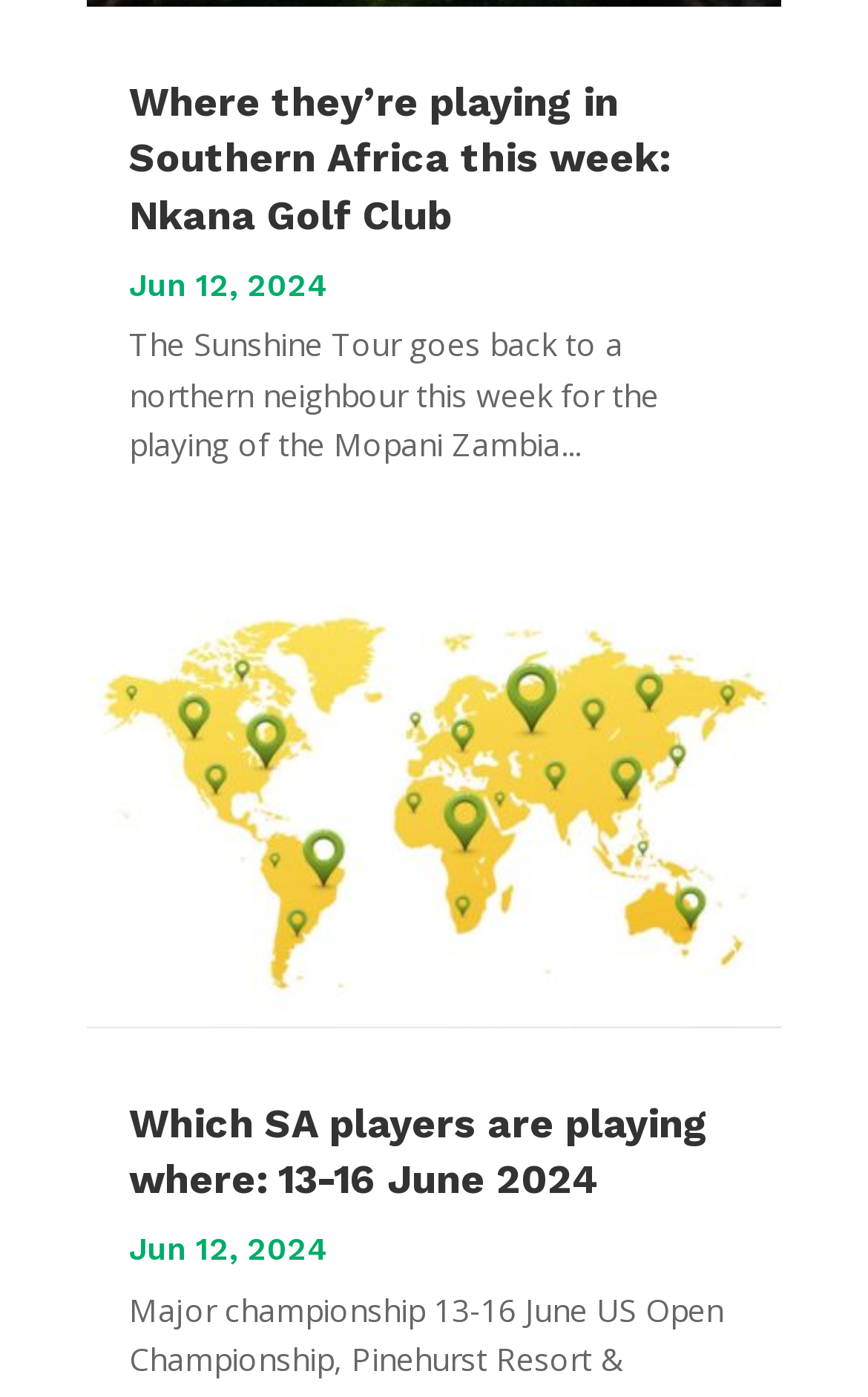What is the topic of the second article?
Provide a concise answer using a single word or phrase based on the image.

Which SA players are playing where: 13-16 June 2024